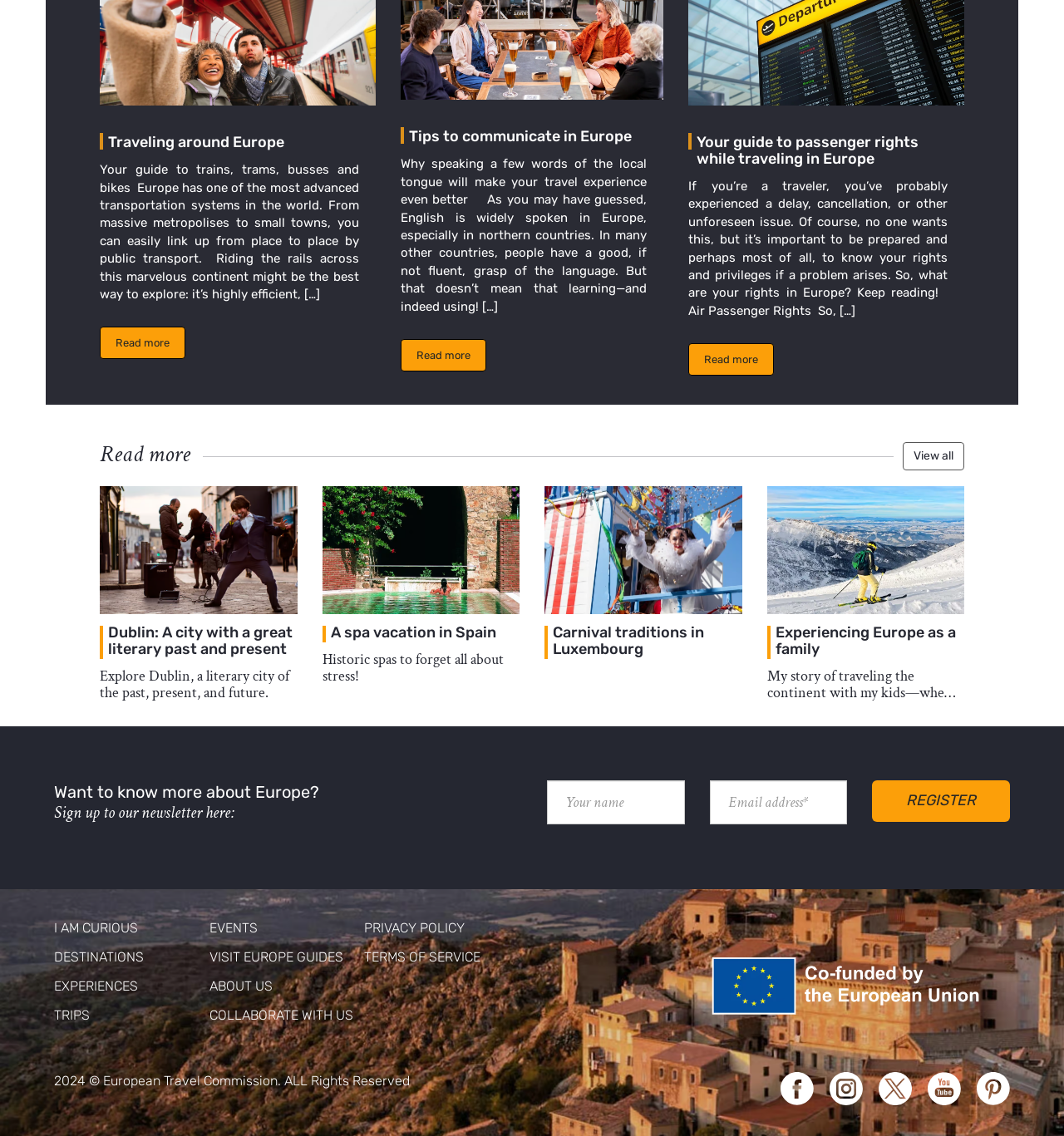Can you give a comprehensive explanation to the question given the content of the image?
What type of information can be found in the 'Your guide to...' section?

The 'Your guide to...' section appears to provide travel guides and tips, including information on transportation, communication, and passenger rights, to help users plan and navigate their trips in Europe.